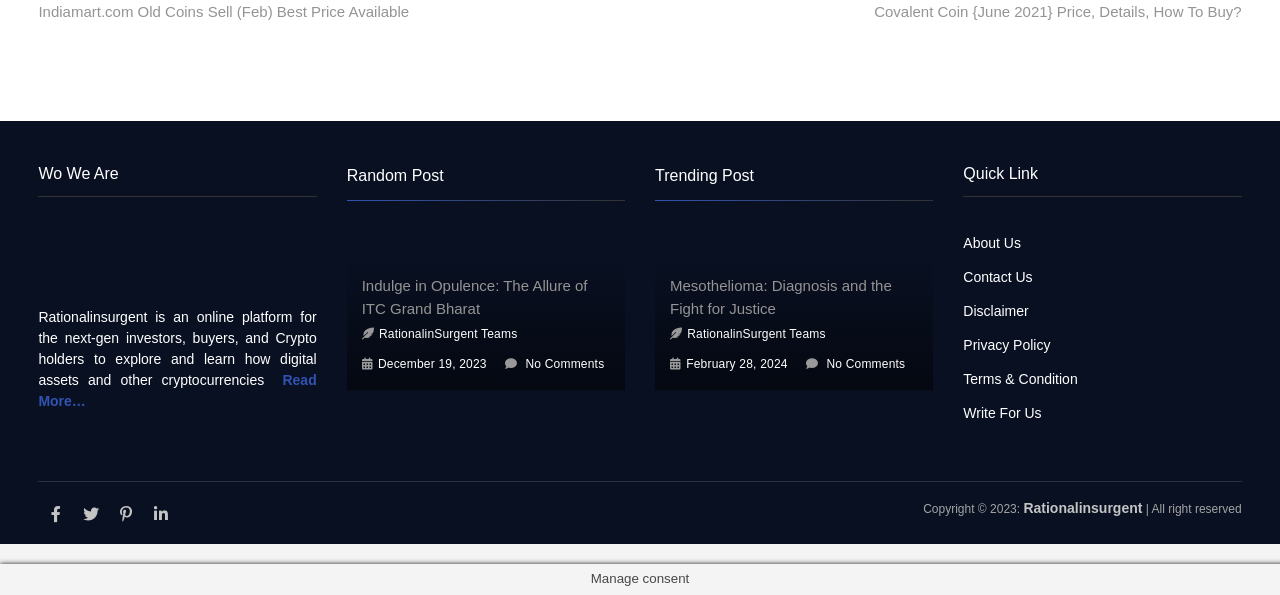Using the element description: "Contact Us", determine the bounding box coordinates for the specified UI element. The coordinates should be four float numbers between 0 and 1, [left, top, right, bottom].

[0.753, 0.449, 0.97, 0.485]